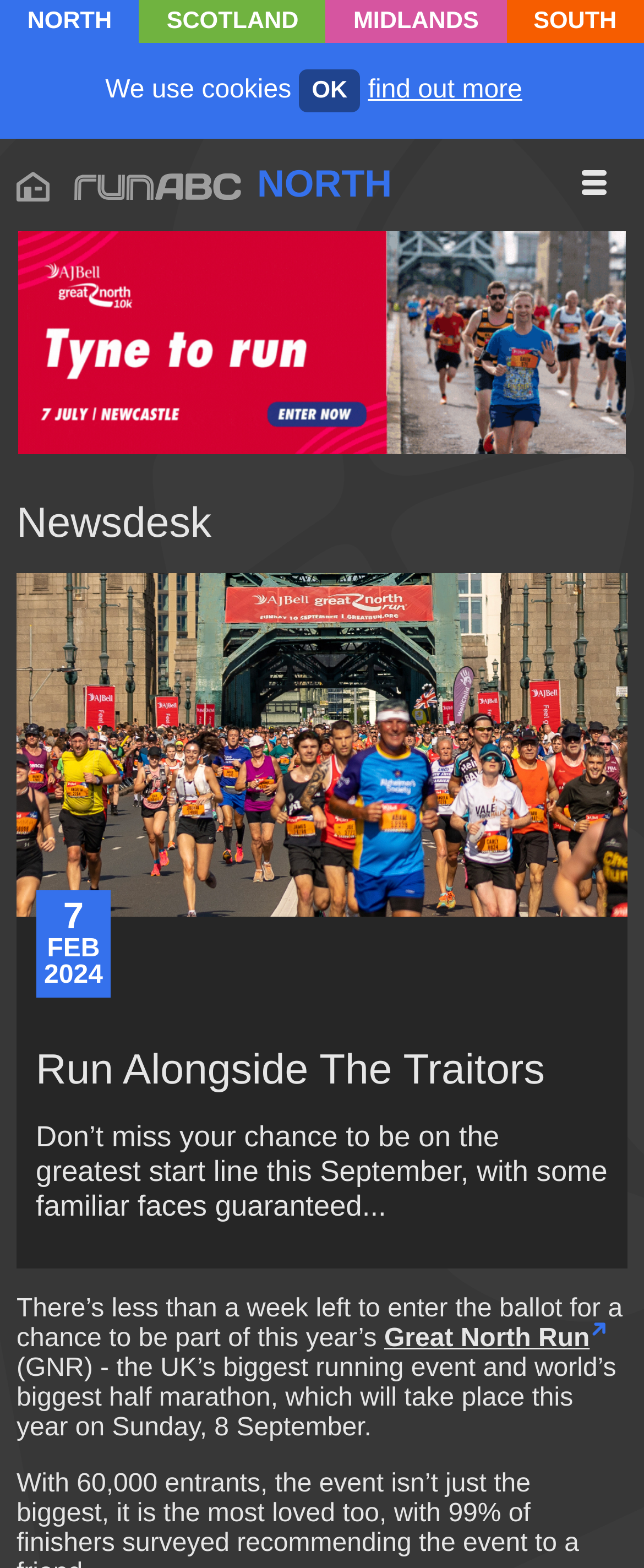How many regions are listed at the top?
Answer the question with a detailed explanation, including all necessary information.

I counted the number of links at the top of the webpage, which are 'NORTH', 'SCOTLAND', 'MIDLANDS', and 'SOUTH'. These are likely regions, so the answer is 4.